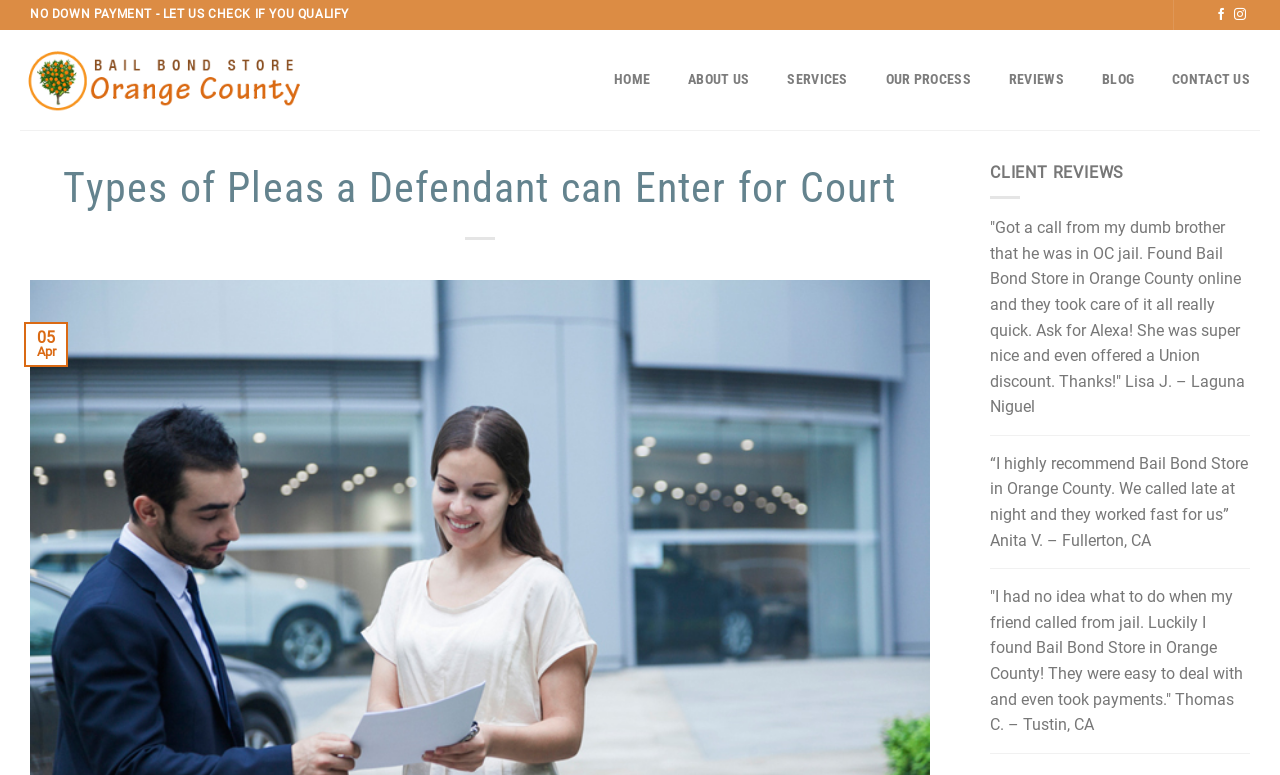Give a concise answer using one word or a phrase to the following question:
What is the name of the bail bond store?

Bail Bond Store in Orange County